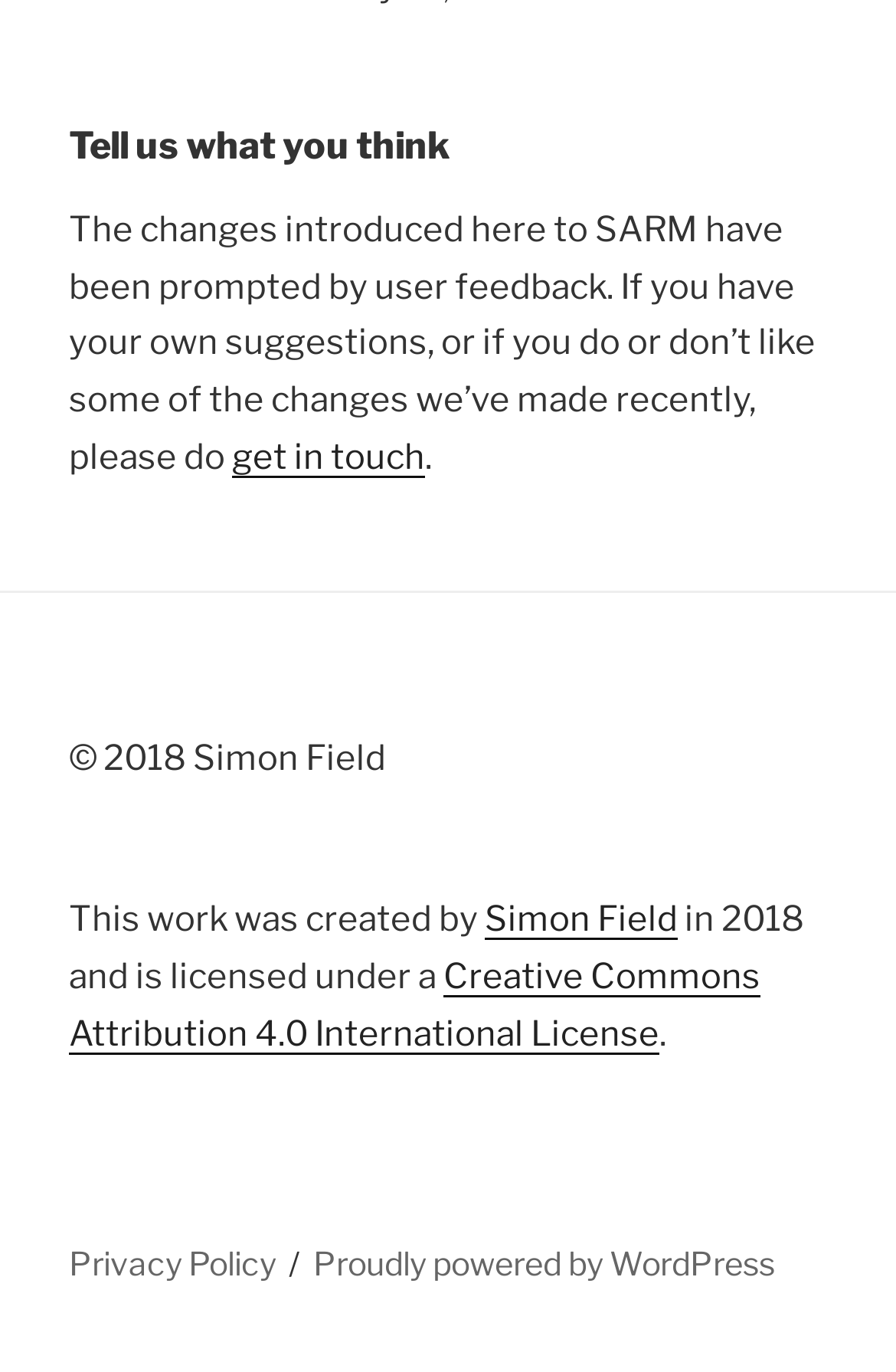Provide the bounding box for the UI element matching this description: "Privacy Policy".

[0.077, 0.906, 0.308, 0.934]